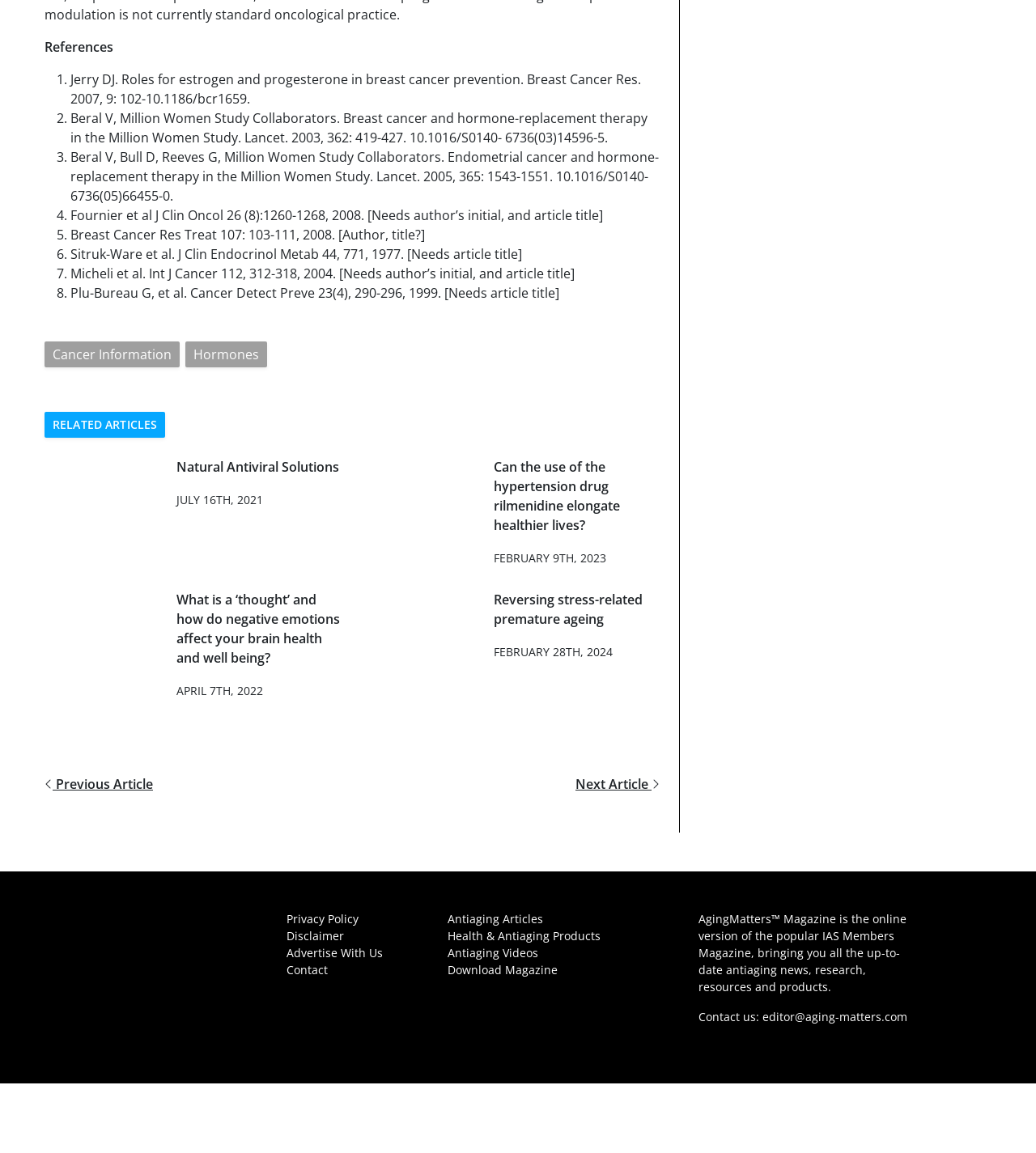Provide your answer to the question using just one word or phrase: What is the topic of the article with the list marker '1.'?

Breast cancer prevention